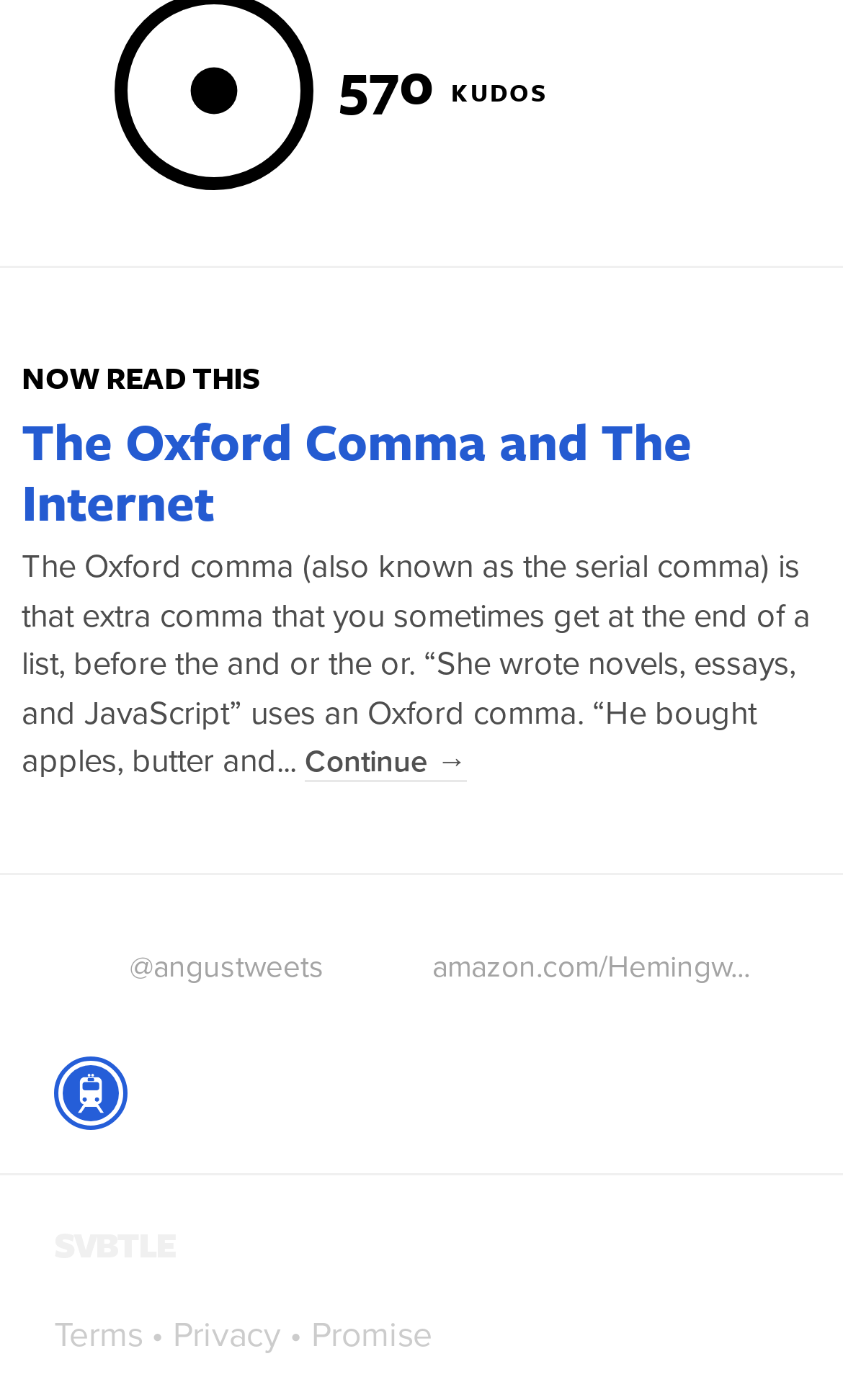Determine the bounding box coordinates for the region that must be clicked to execute the following instruction: "Learn more about Svbtle".

[0.074, 0.76, 0.141, 0.8]